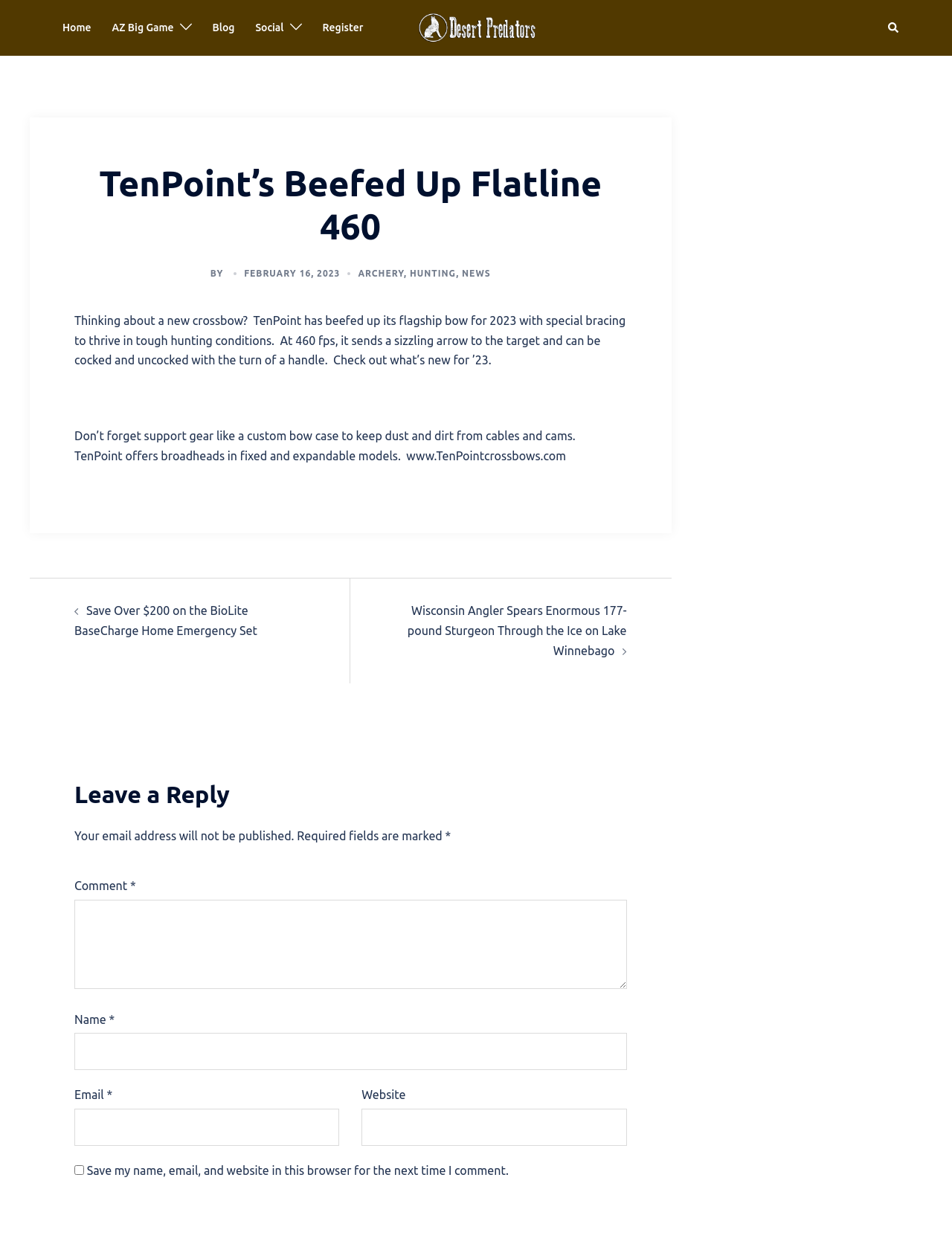Locate the bounding box coordinates of the area to click to fulfill this instruction: "Read the article 'TenPoint’s Beefed Up Flatline 460'". The bounding box should be presented as four float numbers between 0 and 1, in the order [left, top, right, bottom].

[0.031, 0.094, 0.705, 0.428]